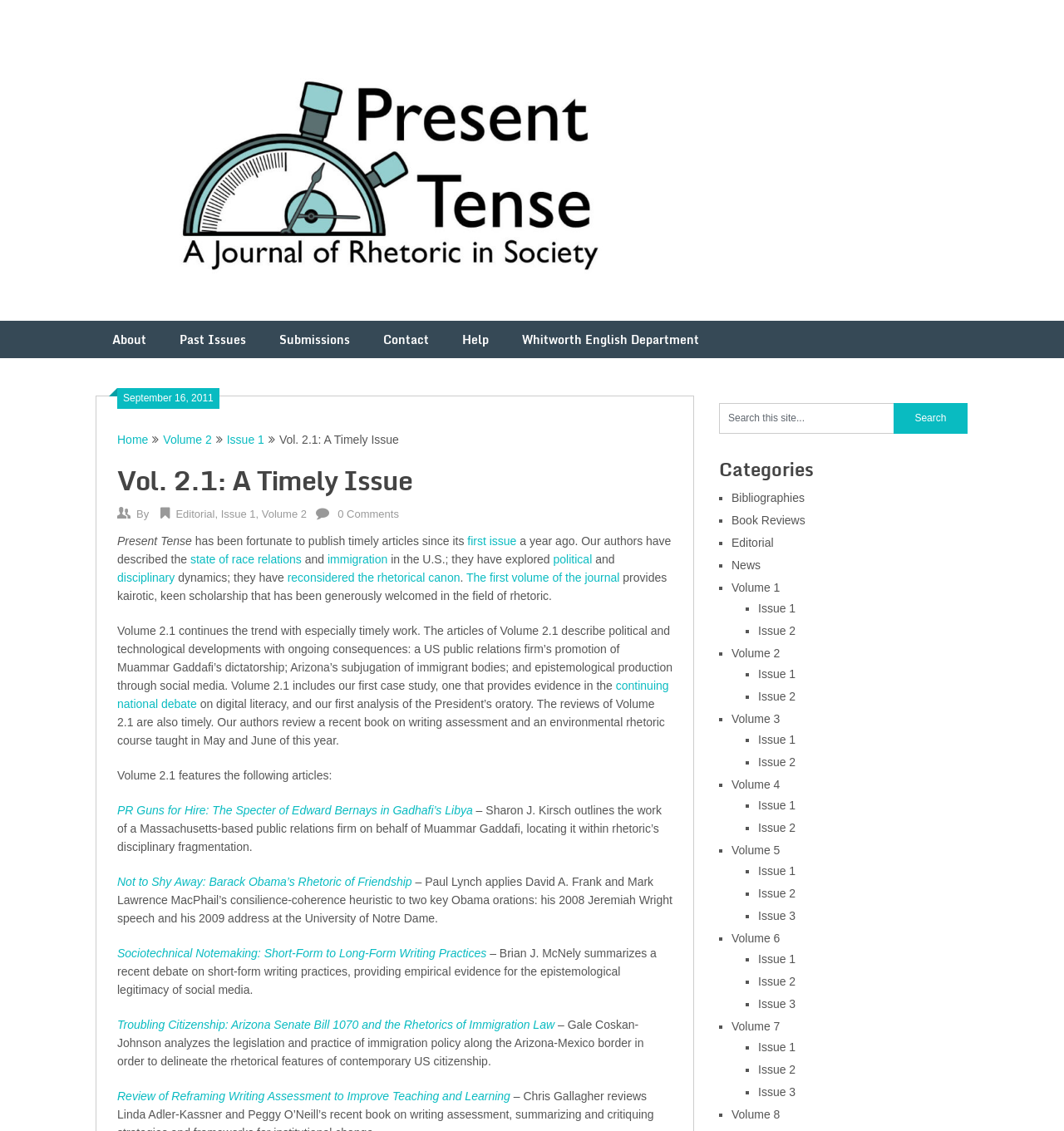Provide an in-depth caption for the contents of the webpage.

The webpage is a journal issue page, titled "Vol. 2.1: A Timely Issue – Present Tense". At the top, there is a heading "Present Tense" with a link and an image. Below it, there are several links to navigate to different sections of the journal, including "About", "Past Issues", "Submissions", "Contact", "Help", and "Whitworth English Department".

On the left side, there is a vertical menu with links to different volumes and issues of the journal, including "Volume 2", "Issue 1", and "Issue 2". Below the menu, there is a search box with a button to search the site.

The main content of the page is divided into several sections. The first section describes the journal's mission and its focus on timely and relevant topics. The second section lists the articles included in this issue, with links to each article and a brief summary of each.

The articles are listed in a vertical column, with each article title linked and followed by a brief description. The articles cover a range of topics, including politics, technology, and rhetoric. Some of the article titles include "PR Guns for Hire: The Specter of Edward Bernays in Gadhafi’s Libya", "Not to Shy Away: Barack Obama’s Rhetoric of Friendship", and "Troubling Citizenship: Arizona Senate Bill 1070 and the Rhetorics of Immigration Law".

On the right side, there is a list of categories, including "Bibliographies", "Book Reviews", "Editorial", "News", and "Volume 1" and "Volume 2" with their respective issues.